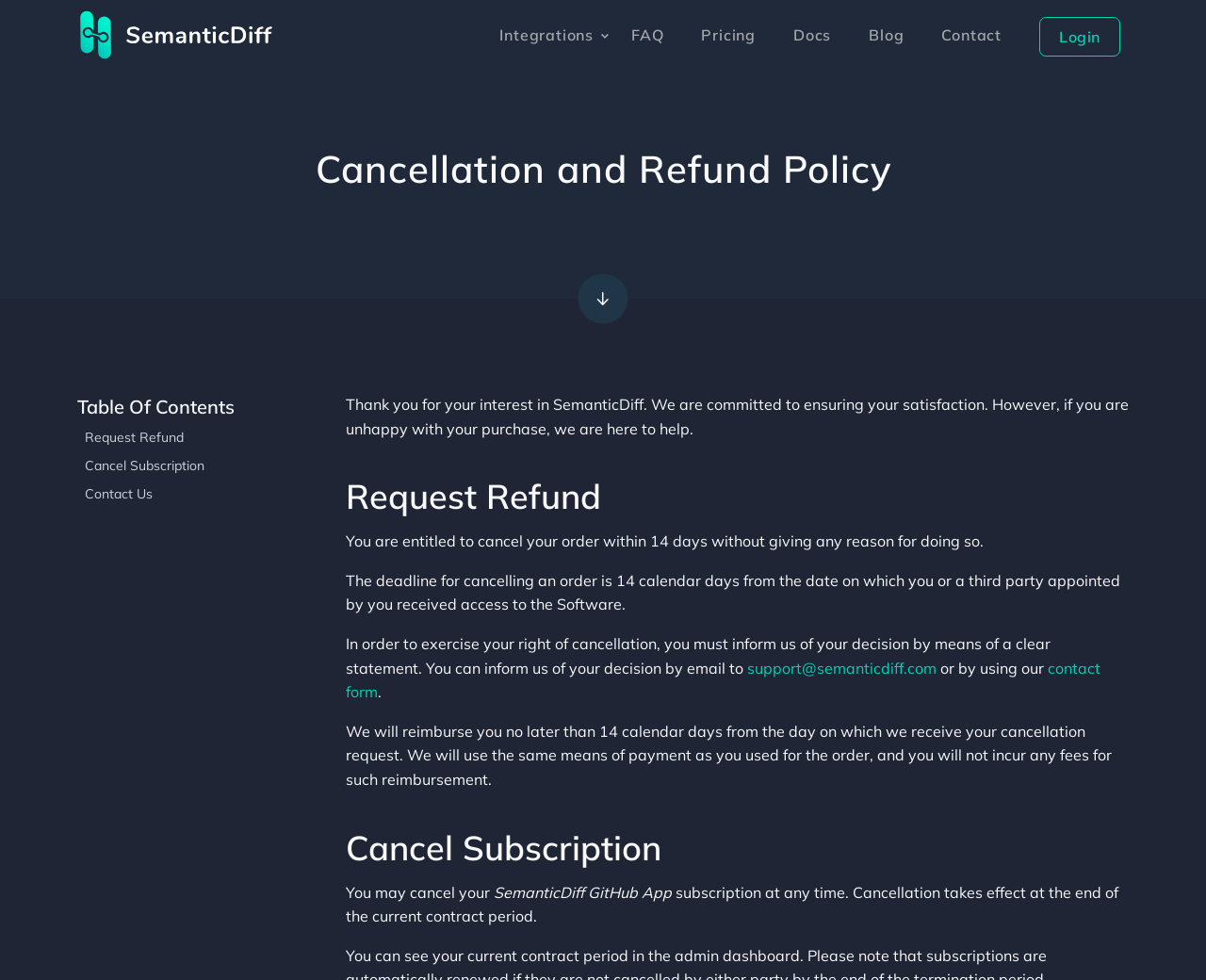Please respond to the question with a concise word or phrase:
What happens after the company receives a cancellation request?

Reimbursement within 14 days